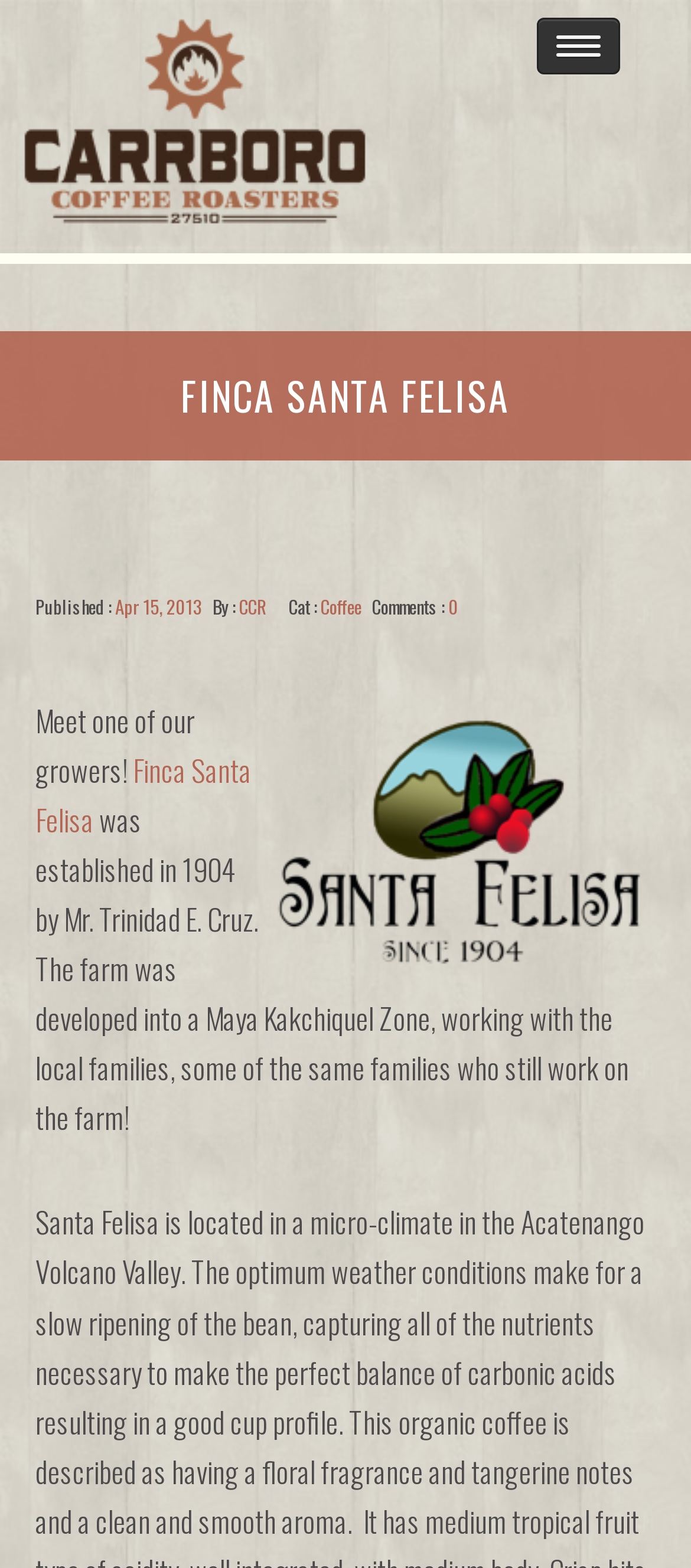Please identify the bounding box coordinates of the clickable area that will fulfill the following instruction: "View 'OUR COFFEES'". The coordinates should be in the format of four float numbers between 0 and 1, i.e., [left, top, right, bottom].

[0.072, 0.323, 0.559, 0.359]